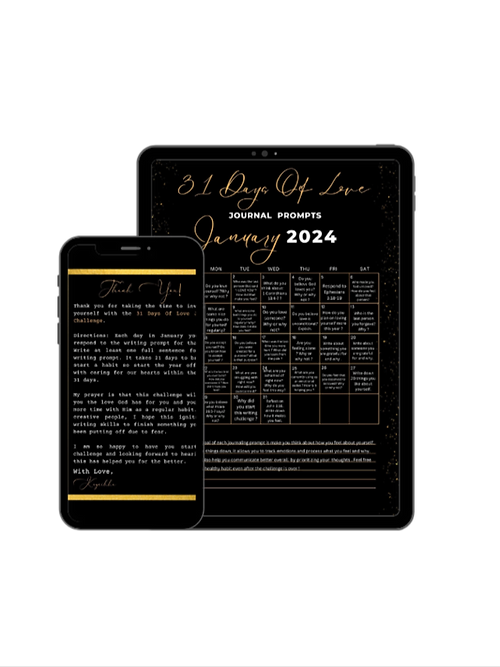How many days are covered in the journal prompts?
Look at the image and answer the question using a single word or phrase.

31